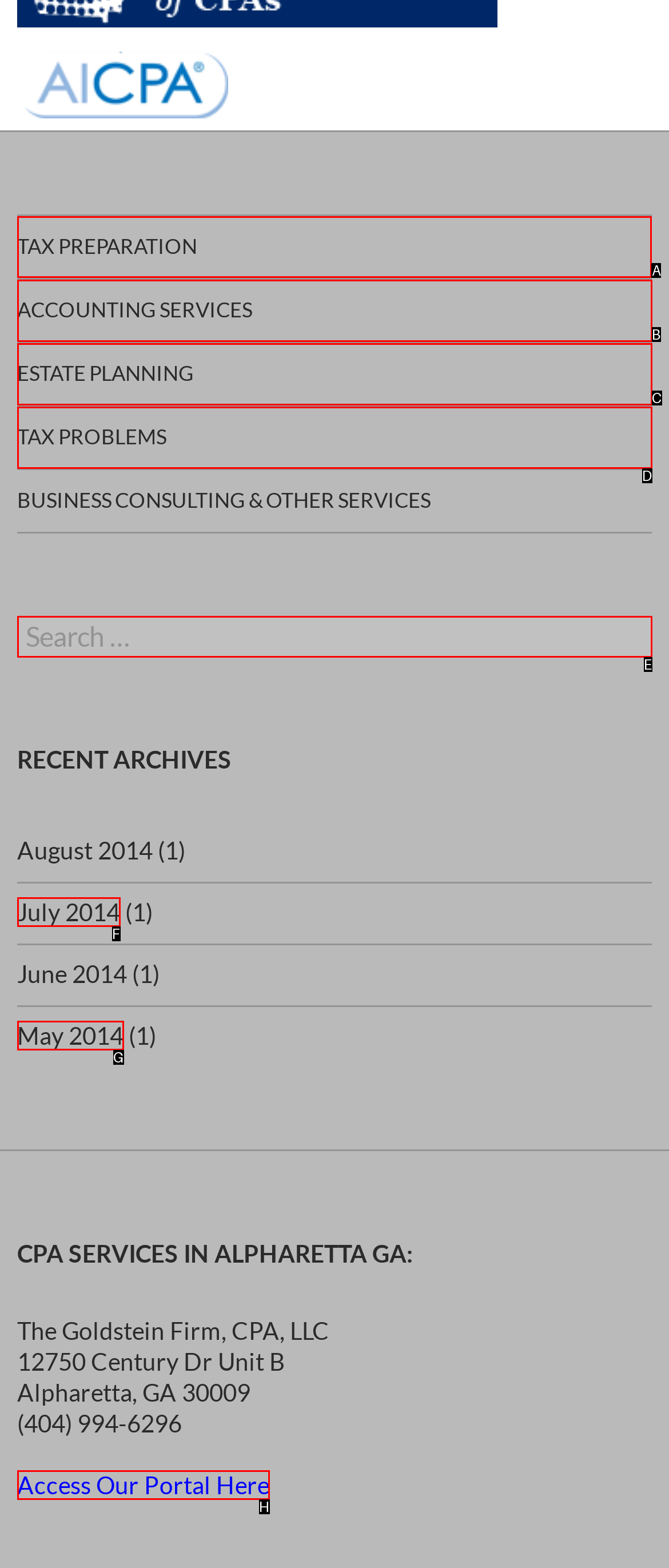Identify the correct HTML element to click for the task: Listen to the podcast on Apple Podcasts. Provide the letter of your choice.

None